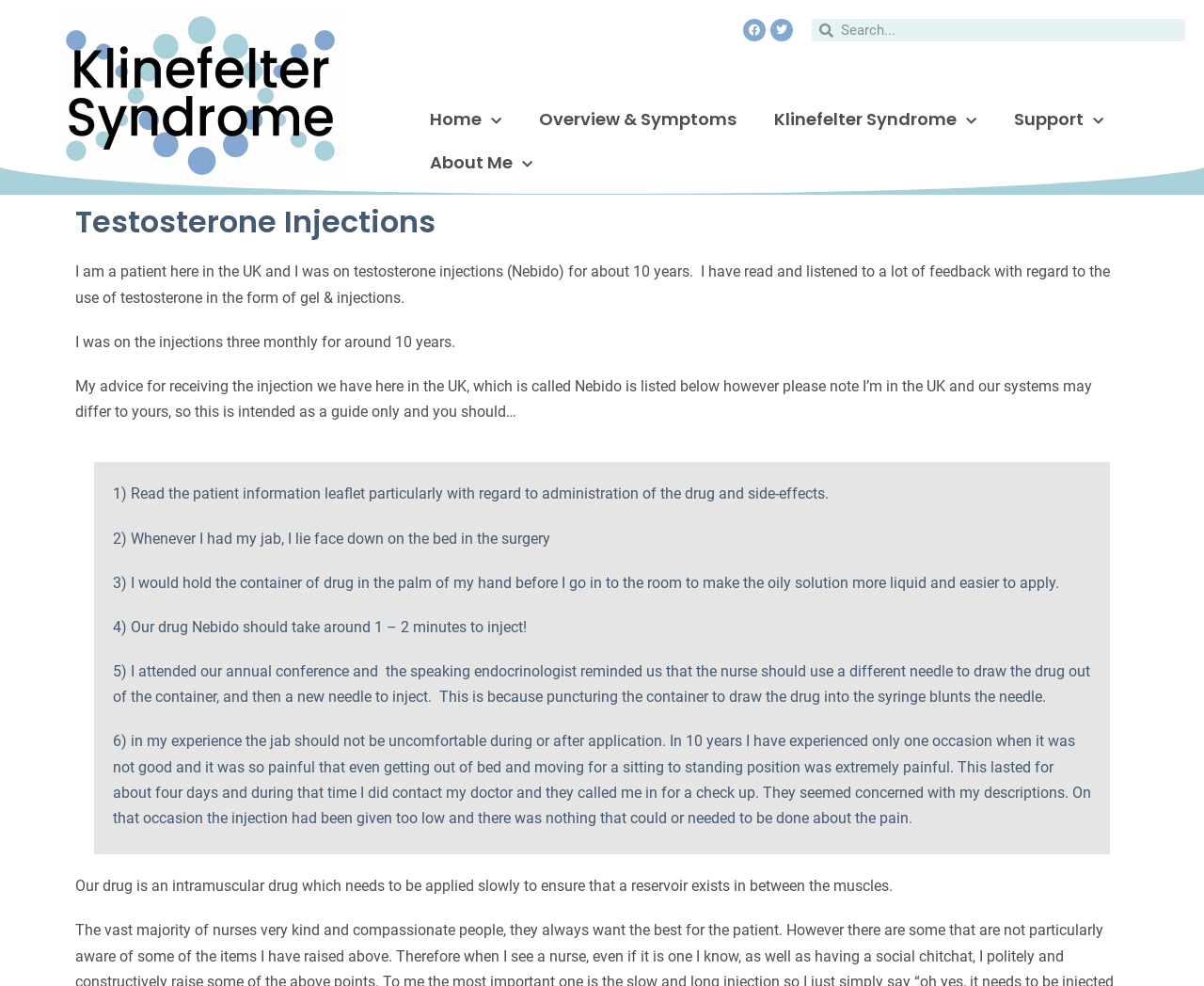Give a one-word or one-phrase response to the question: 
What is the author's experience with testosterone injections?

10 years